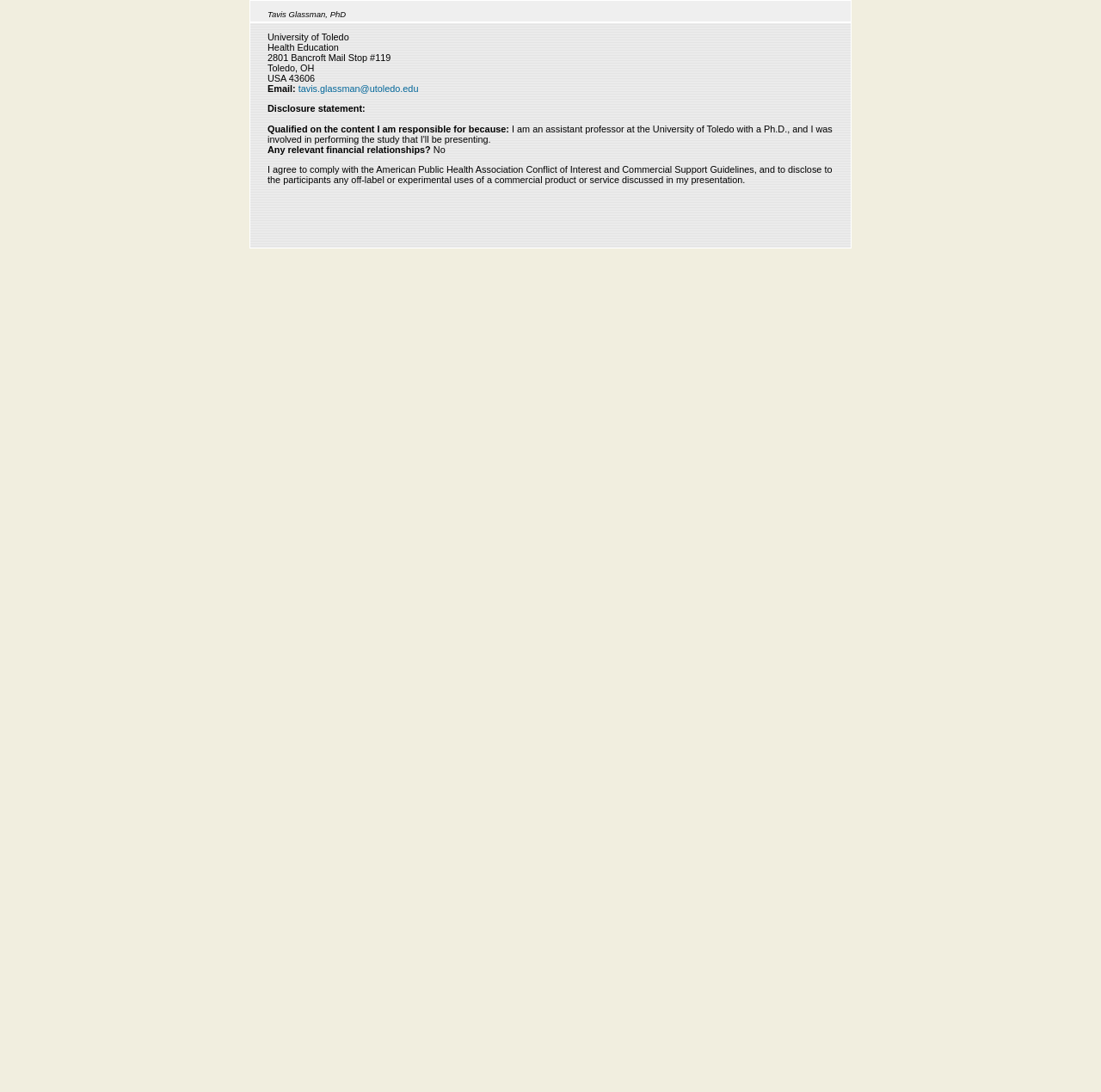Please answer the following question using a single word or phrase: 
What is the email address of Tavis Glassman?

tavis.glassman@utoledo.edu